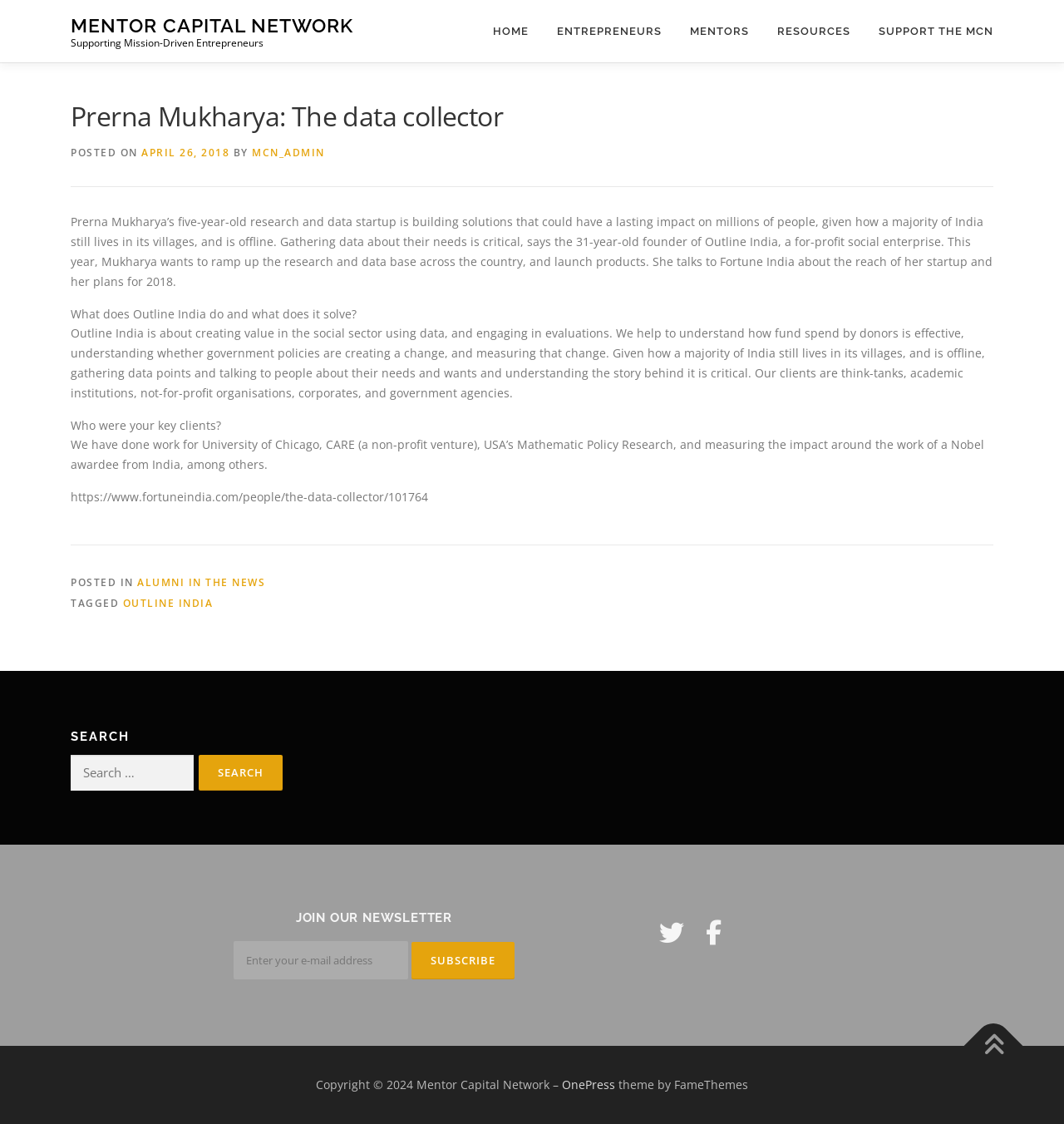What is the purpose of Outline India?
By examining the image, provide a one-word or phrase answer.

Gathering data about people's needs